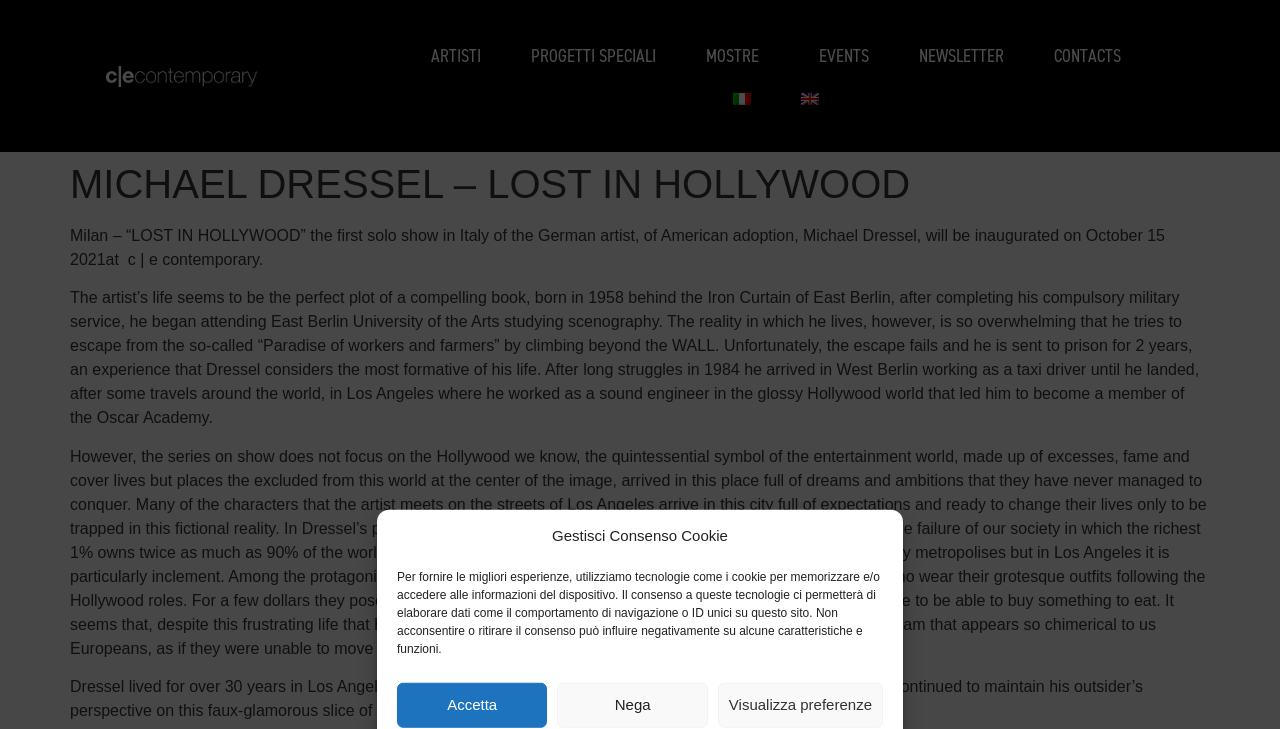Can you find the bounding box coordinates for the element that needs to be clicked to execute this instruction: "Click the ARTISTI link"? The coordinates should be given as four float numbers between 0 and 1, i.e., [left, top, right, bottom].

[0.317, 0.047, 0.395, 0.11]